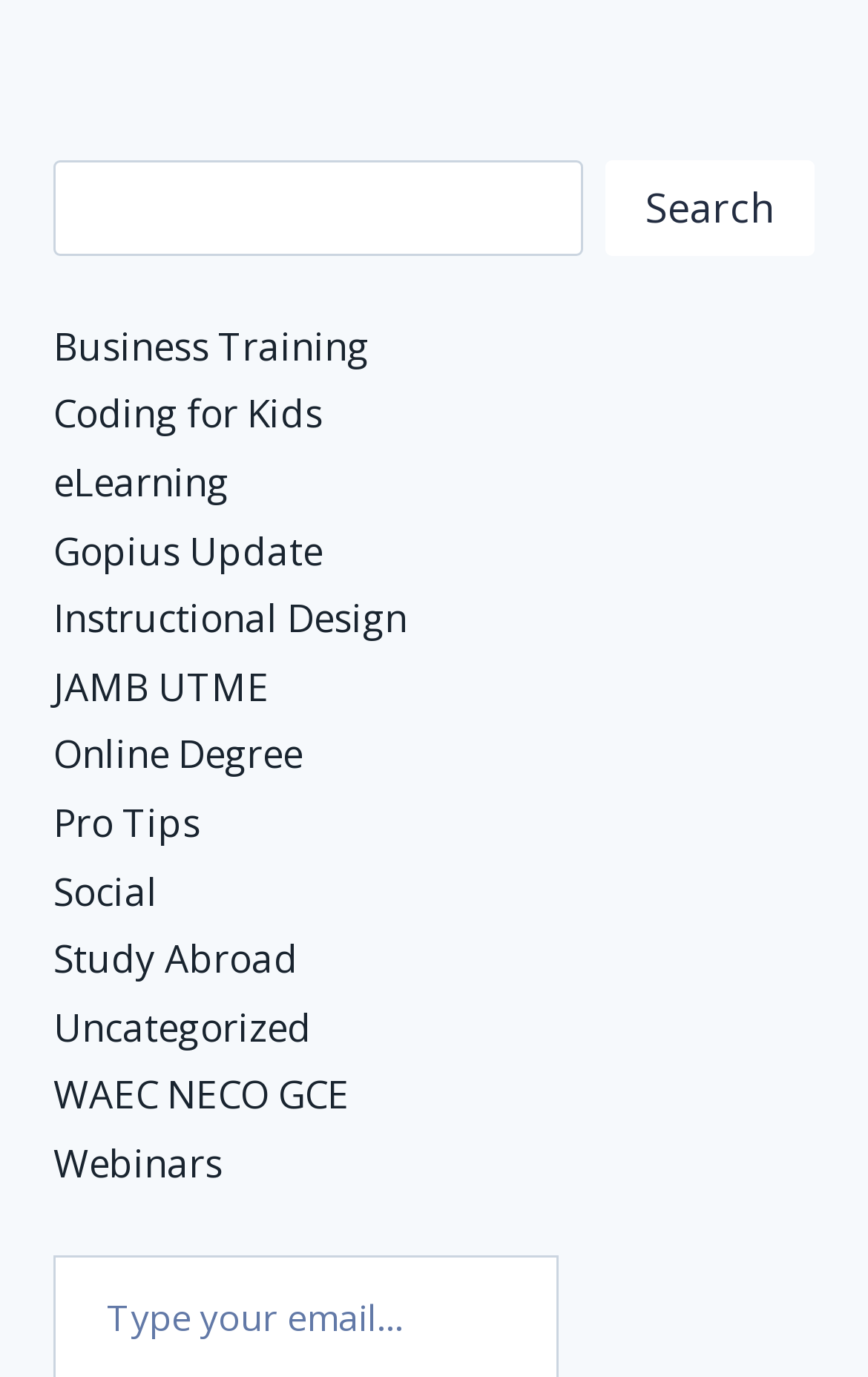Pinpoint the bounding box coordinates of the clickable element to carry out the following instruction: "Click on Business Training."

[0.062, 0.232, 0.426, 0.27]